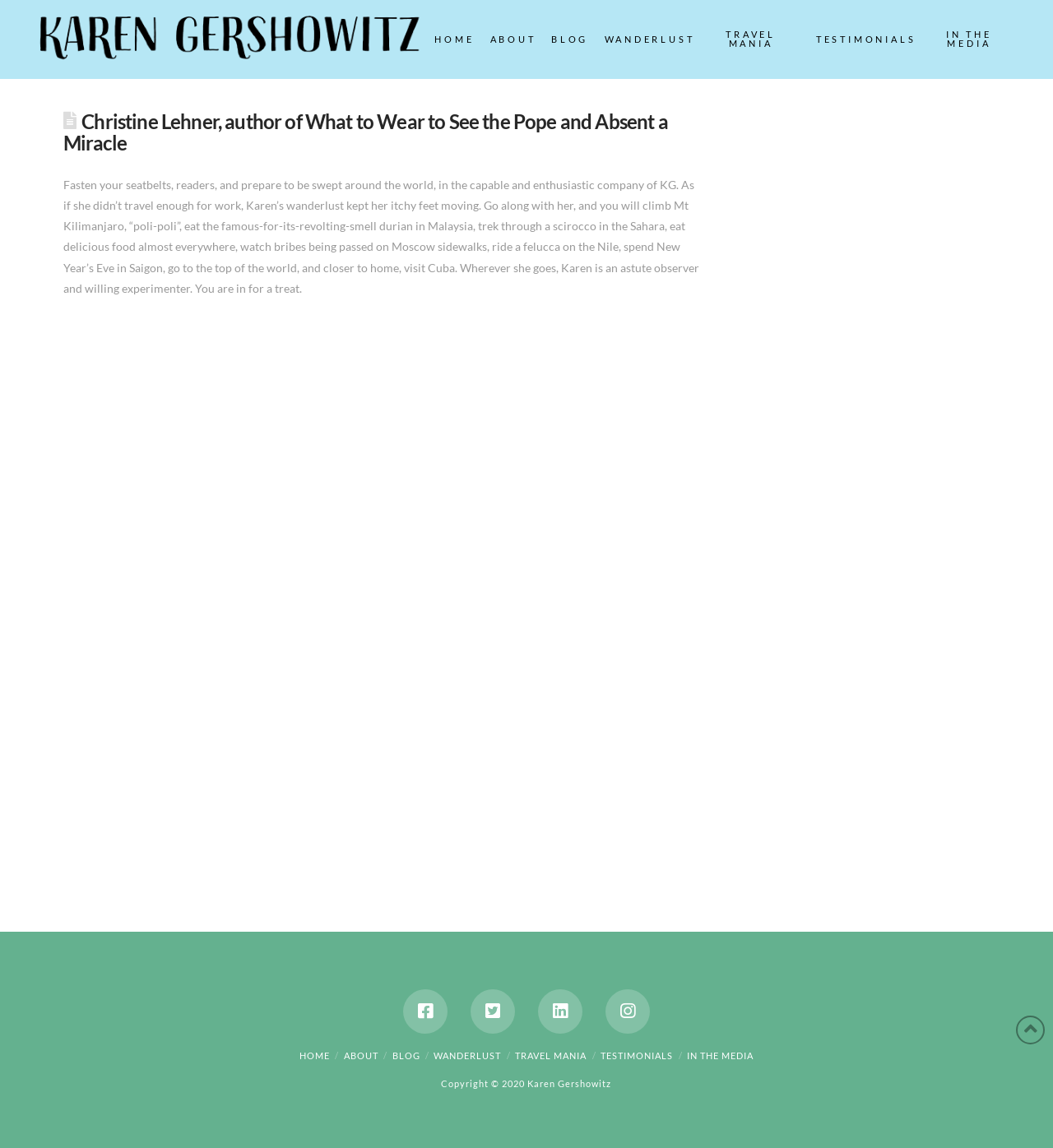Identify the bounding box coordinates of the clickable region necessary to fulfill the following instruction: "Read the article about Karen Gershowitz". The bounding box coordinates should be four float numbers between 0 and 1, i.e., [left, top, right, bottom].

[0.06, 0.096, 0.665, 0.26]